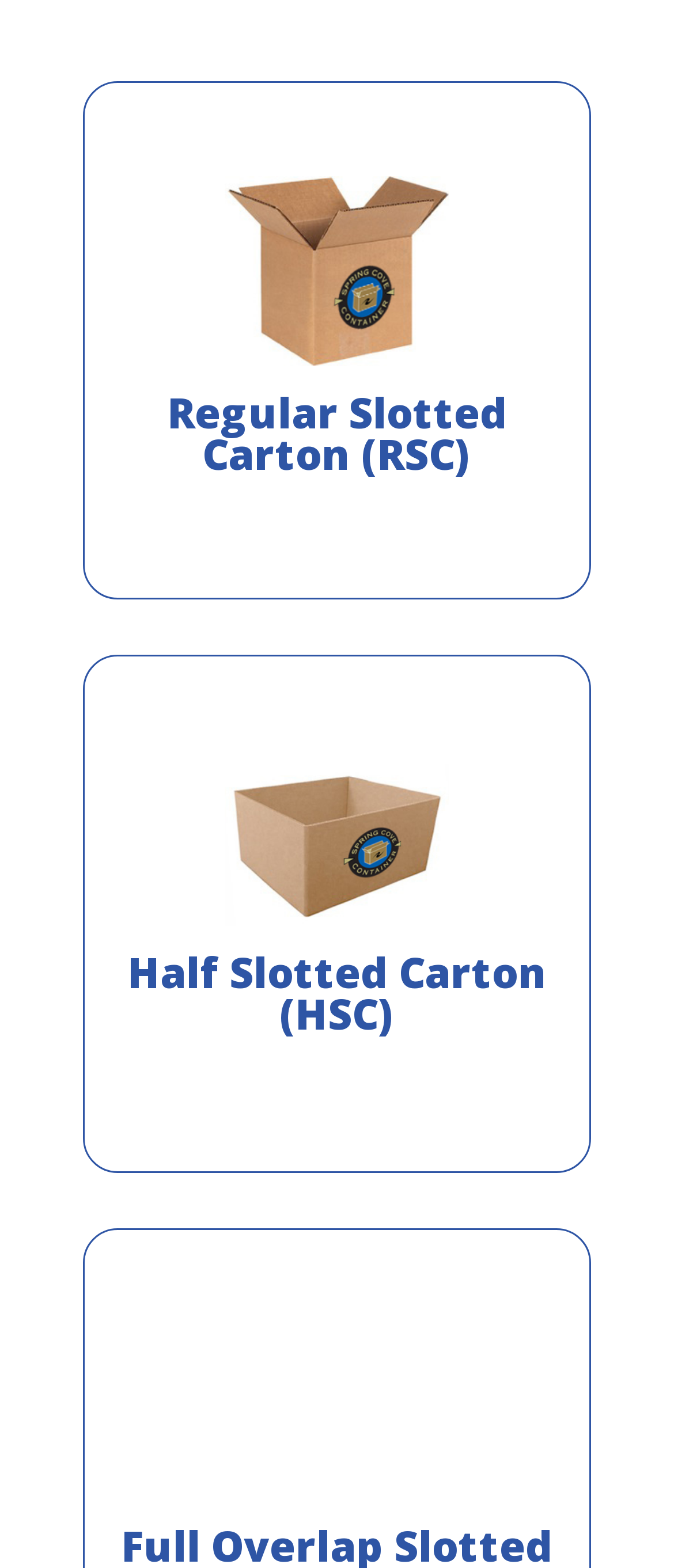What can be added to the cartons for convenience?
Please use the image to provide a one-word or short phrase answer.

Hand holes